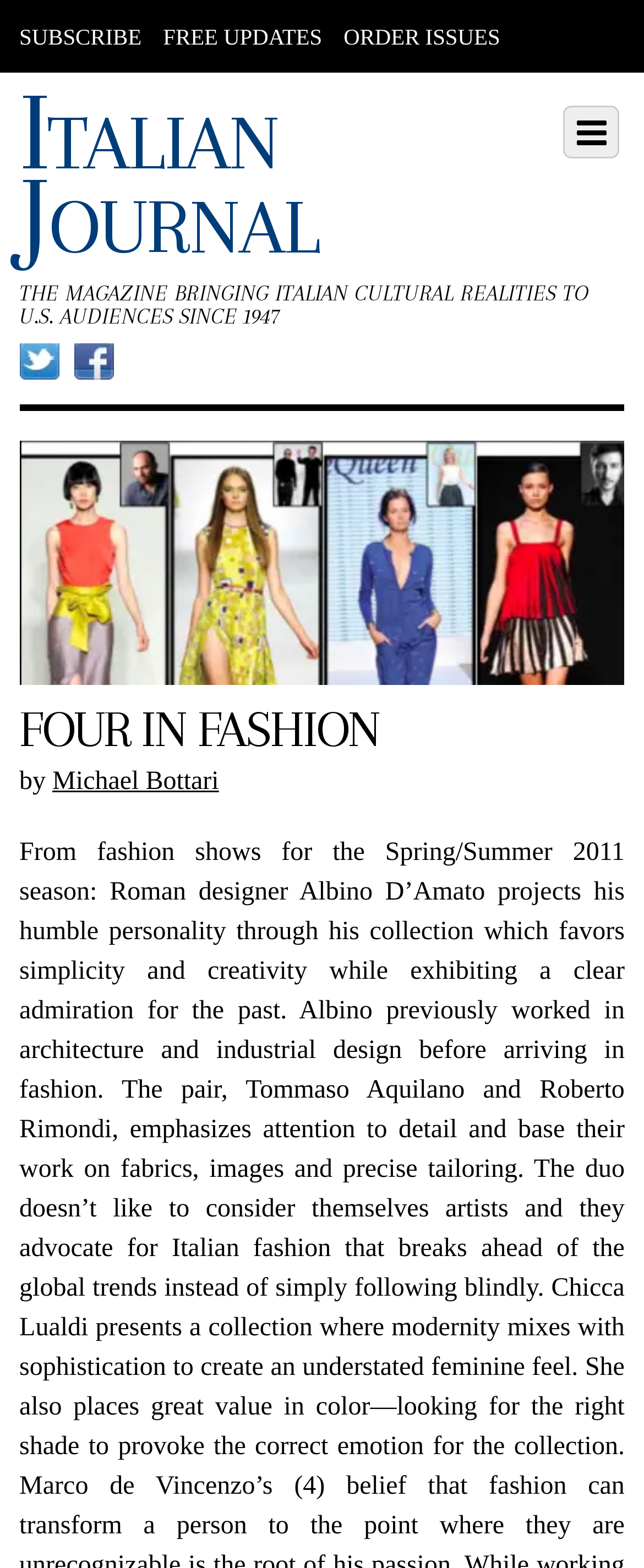How many social media links are there?
Provide a short answer using one word or a brief phrase based on the image.

2